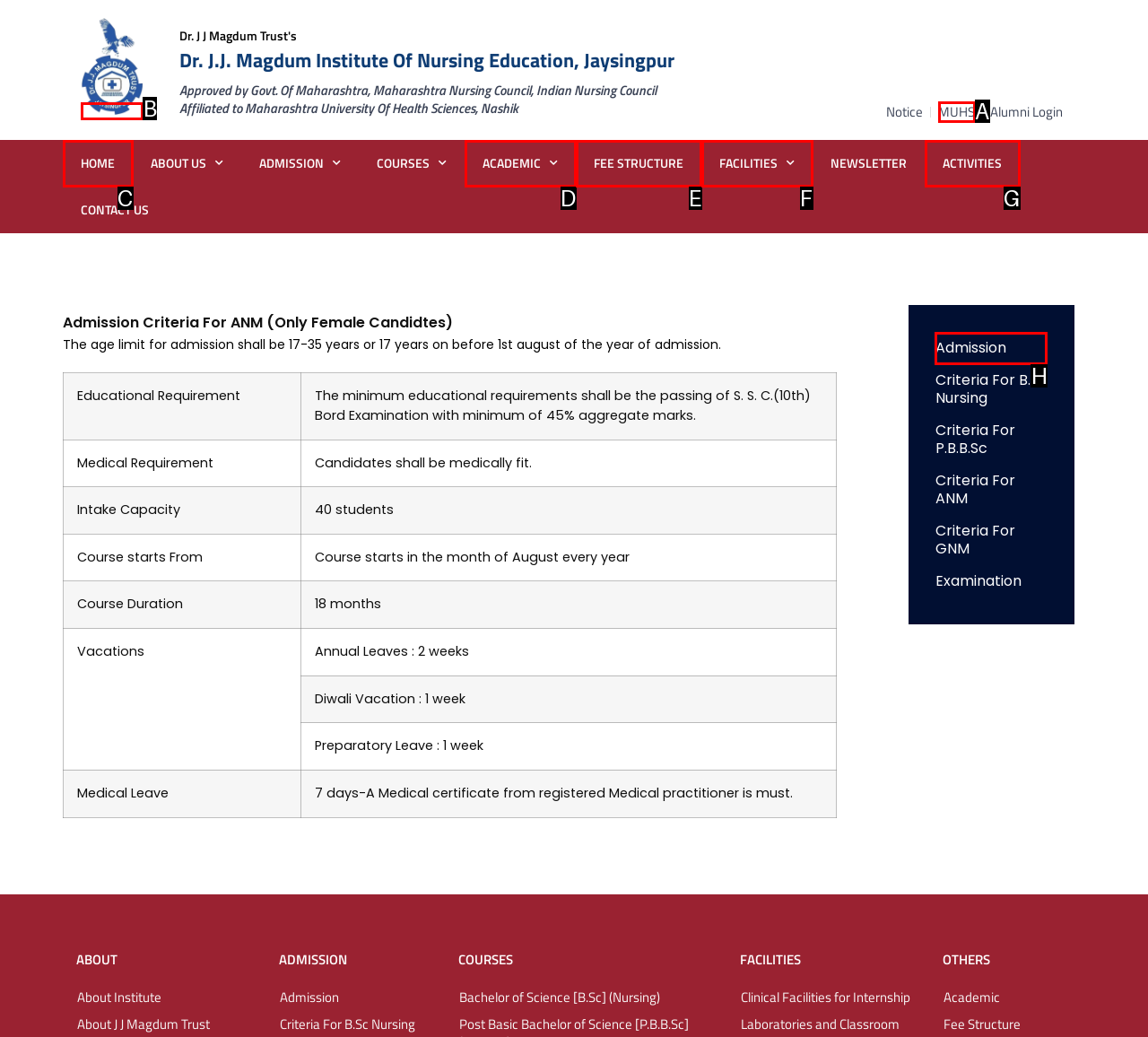Tell me which one HTML element I should click to complete the following task: Click the HOME link Answer with the option's letter from the given choices directly.

C